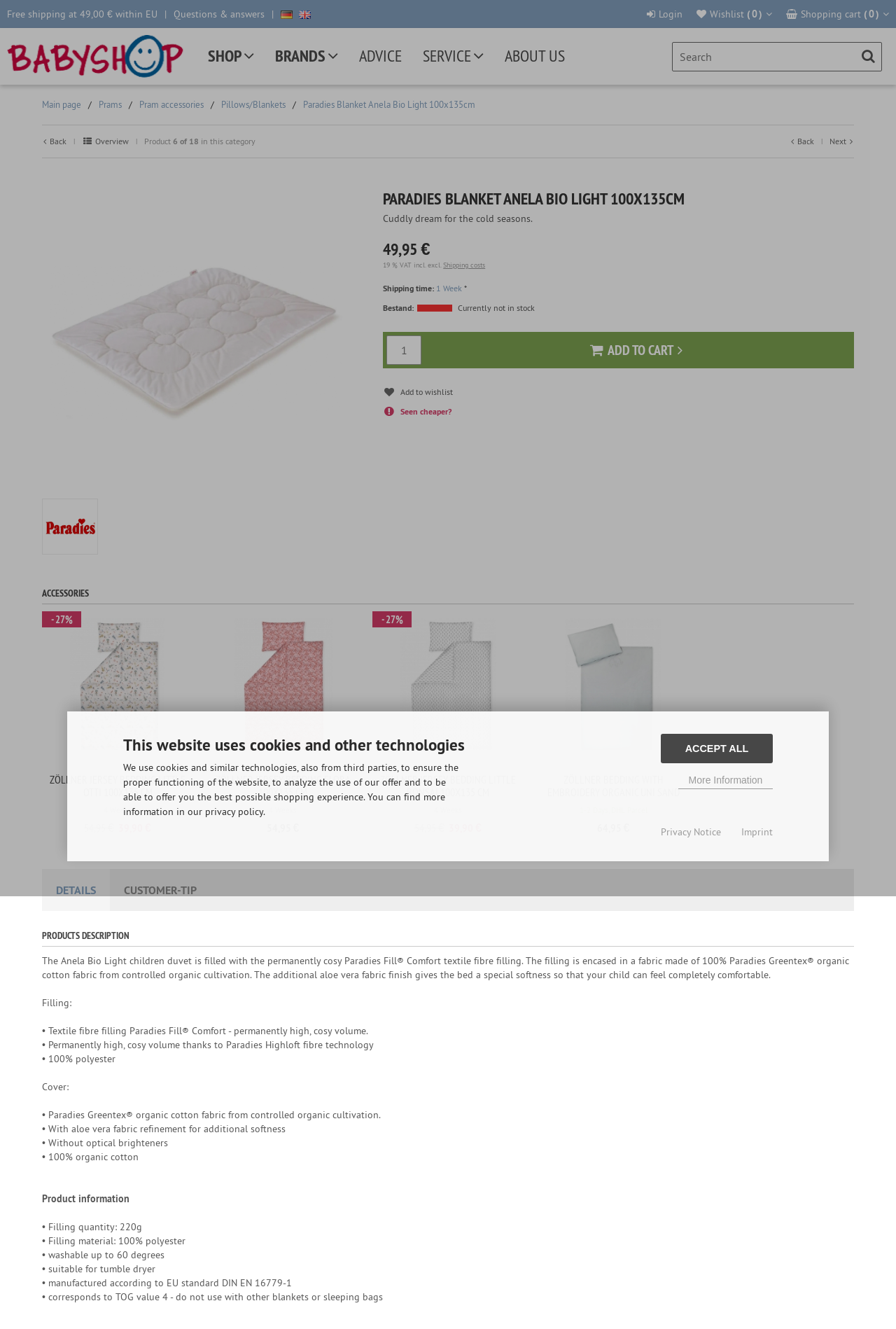Predict the bounding box coordinates of the area that should be clicked to accomplish the following instruction: "Click on the link 'Homeland Security'". The bounding box coordinates should consist of four float numbers between 0 and 1, i.e., [left, top, right, bottom].

None